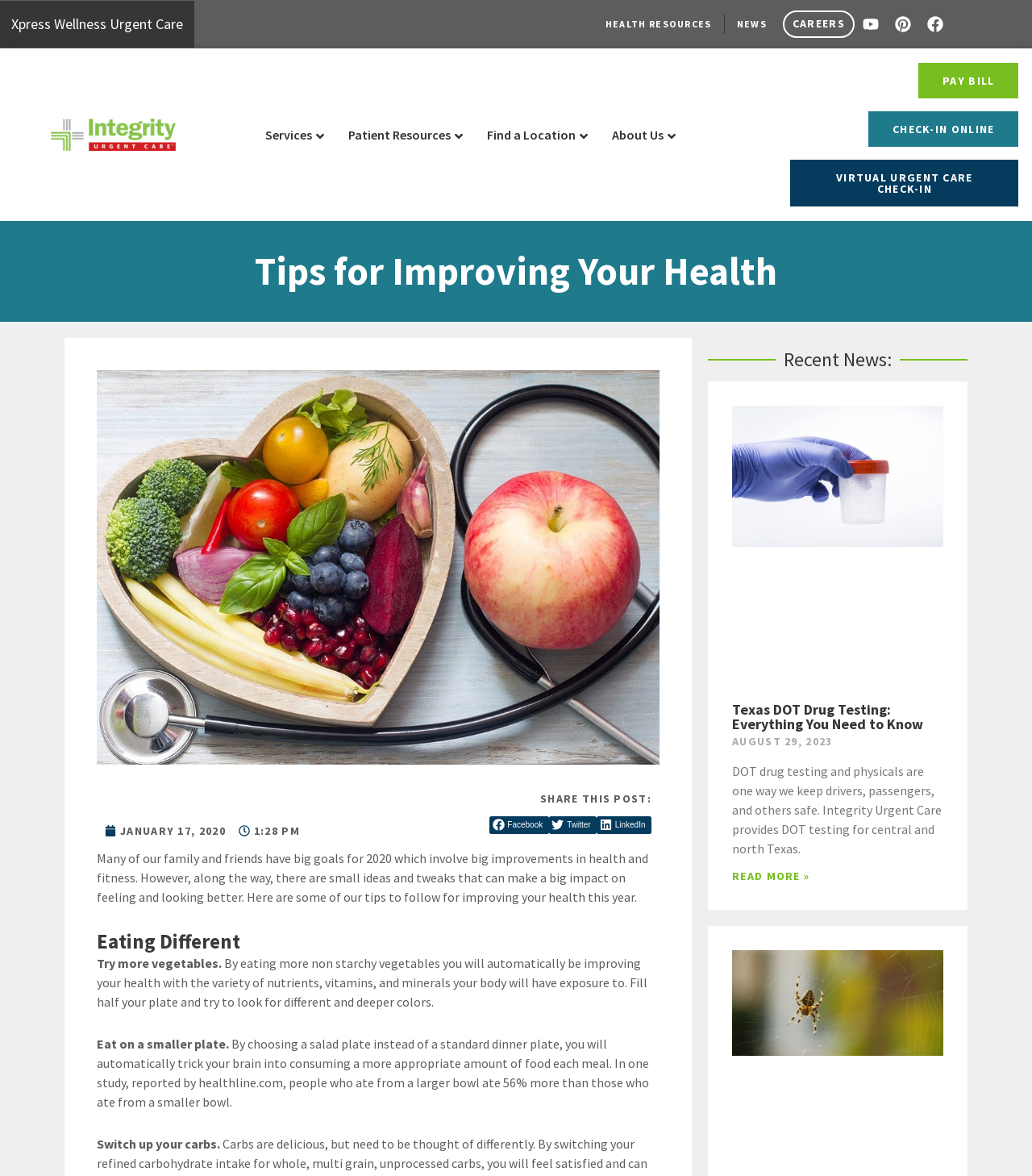Use the information in the screenshot to answer the question comprehensively: What is the purpose of eating more non-starchy vegetables?

I found the answer by examining the static text element that says 'By eating more non starchy vegetables you will automatically be improving your health with the variety of nutrients, vitamins, and minerals your body will have exposure to.' This suggests that eating more non-starchy vegetables is beneficial for improving health due to the variety of nutrients they provide.